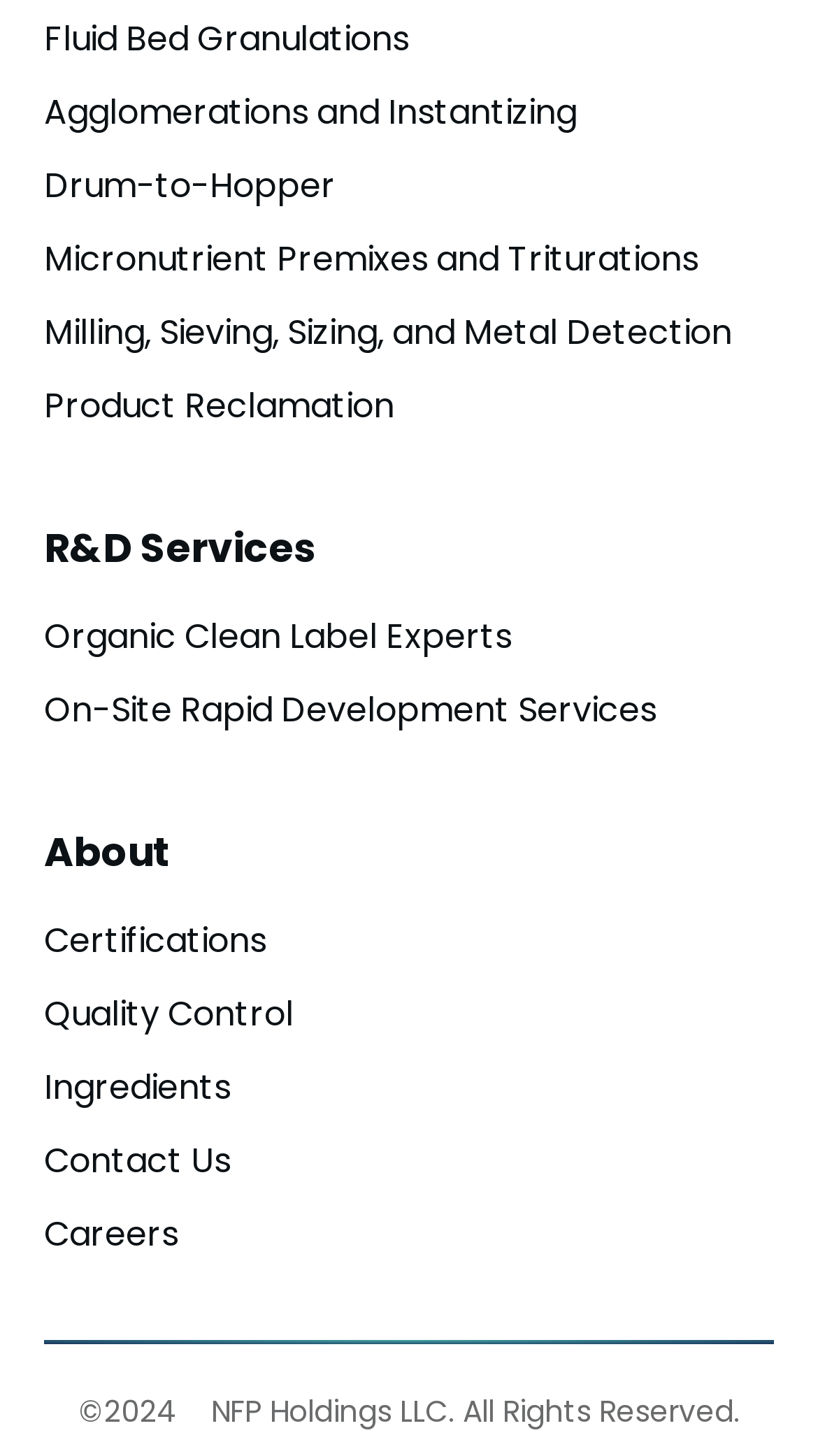Determine the bounding box coordinates for the area you should click to complete the following instruction: "Contact Us".

[0.054, 0.781, 0.282, 0.814]